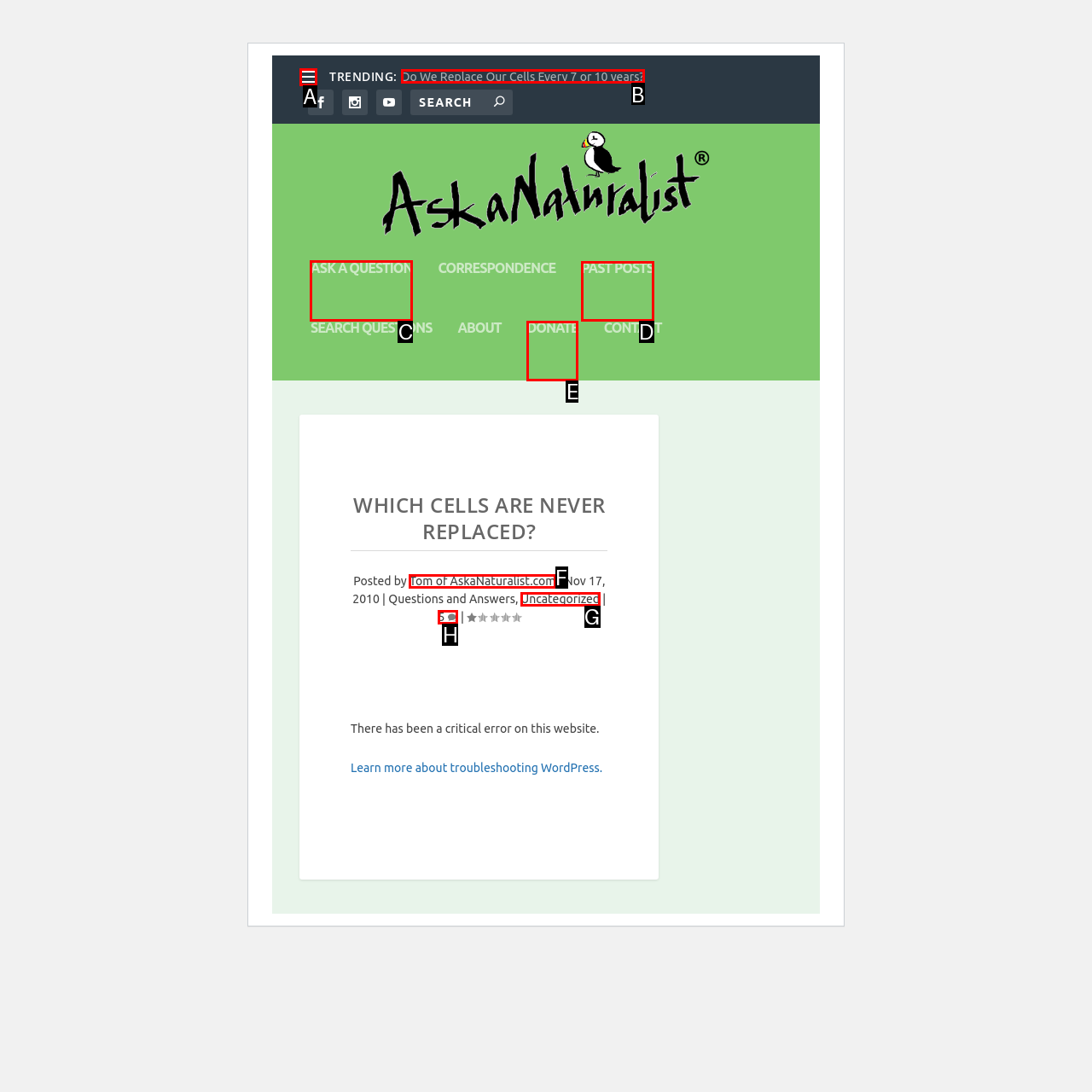Choose the correct UI element to click for this task: Ask a question Answer using the letter from the given choices.

C